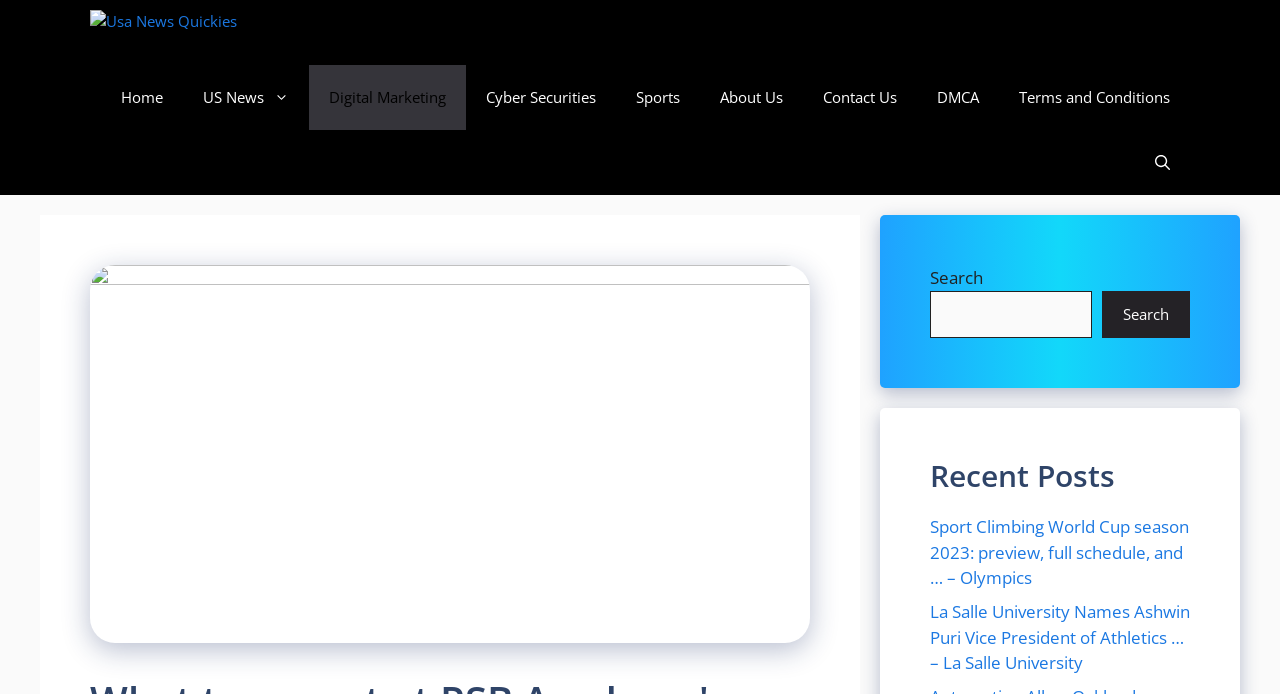Please respond to the question with a concise word or phrase:
What is the name of the website?

Youthopia